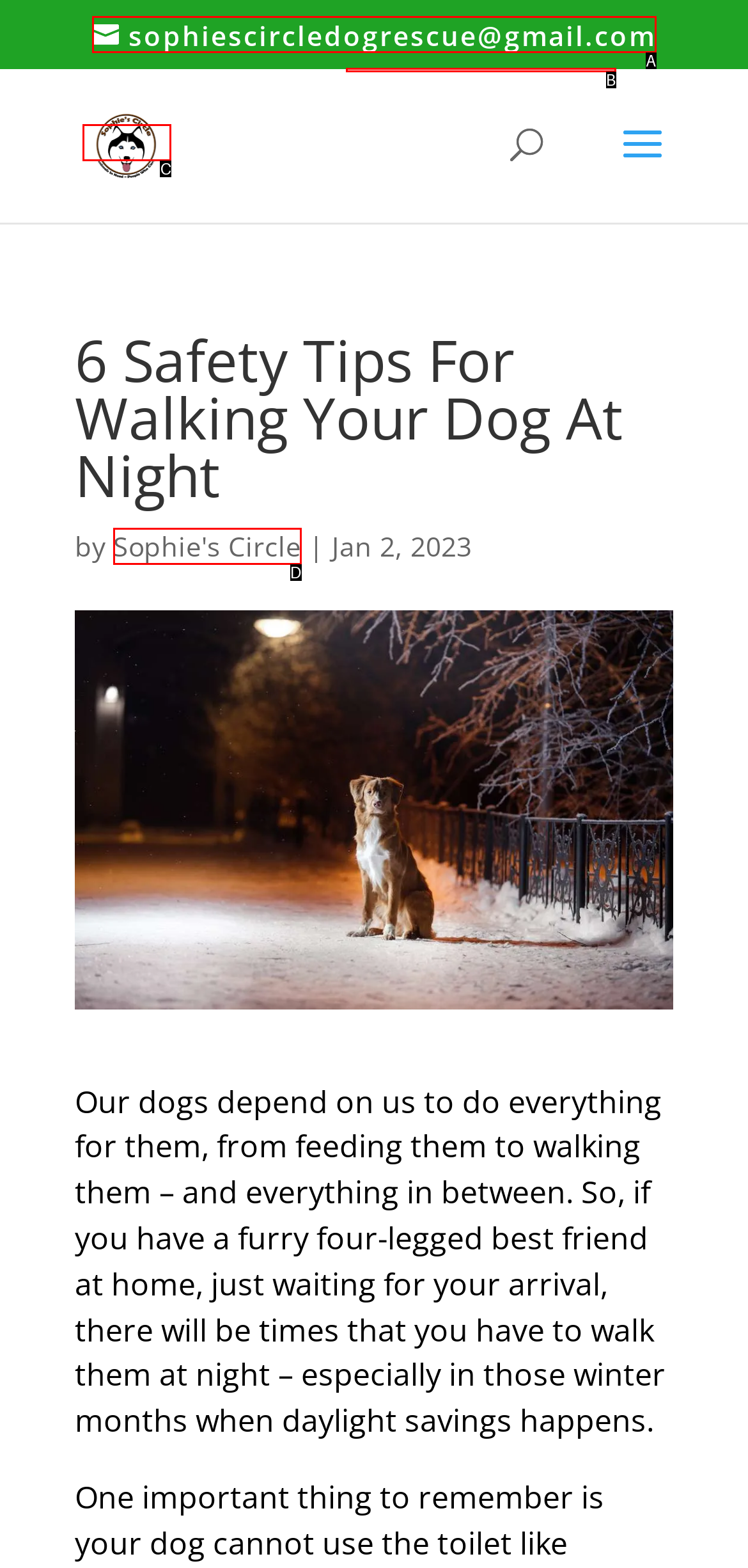Determine which option matches the description: sophiescircledogrescue@gmail.com. Answer using the letter of the option.

A